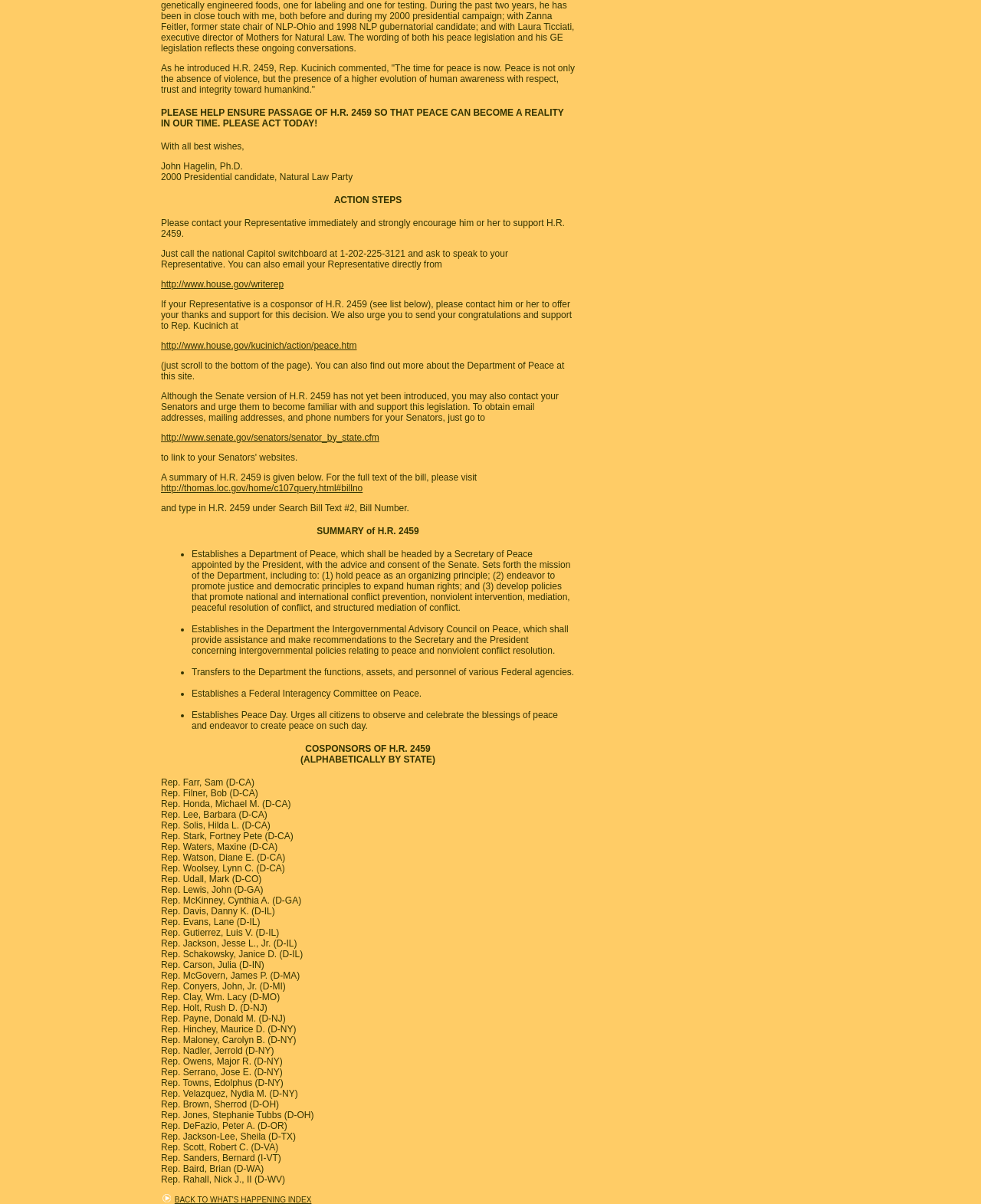For the element described, predict the bounding box coordinates as (top-left x, top-left y, bottom-right x, bottom-right y). All values should be between 0 and 1. Element description: parent_node: Share on WhatsApp

None